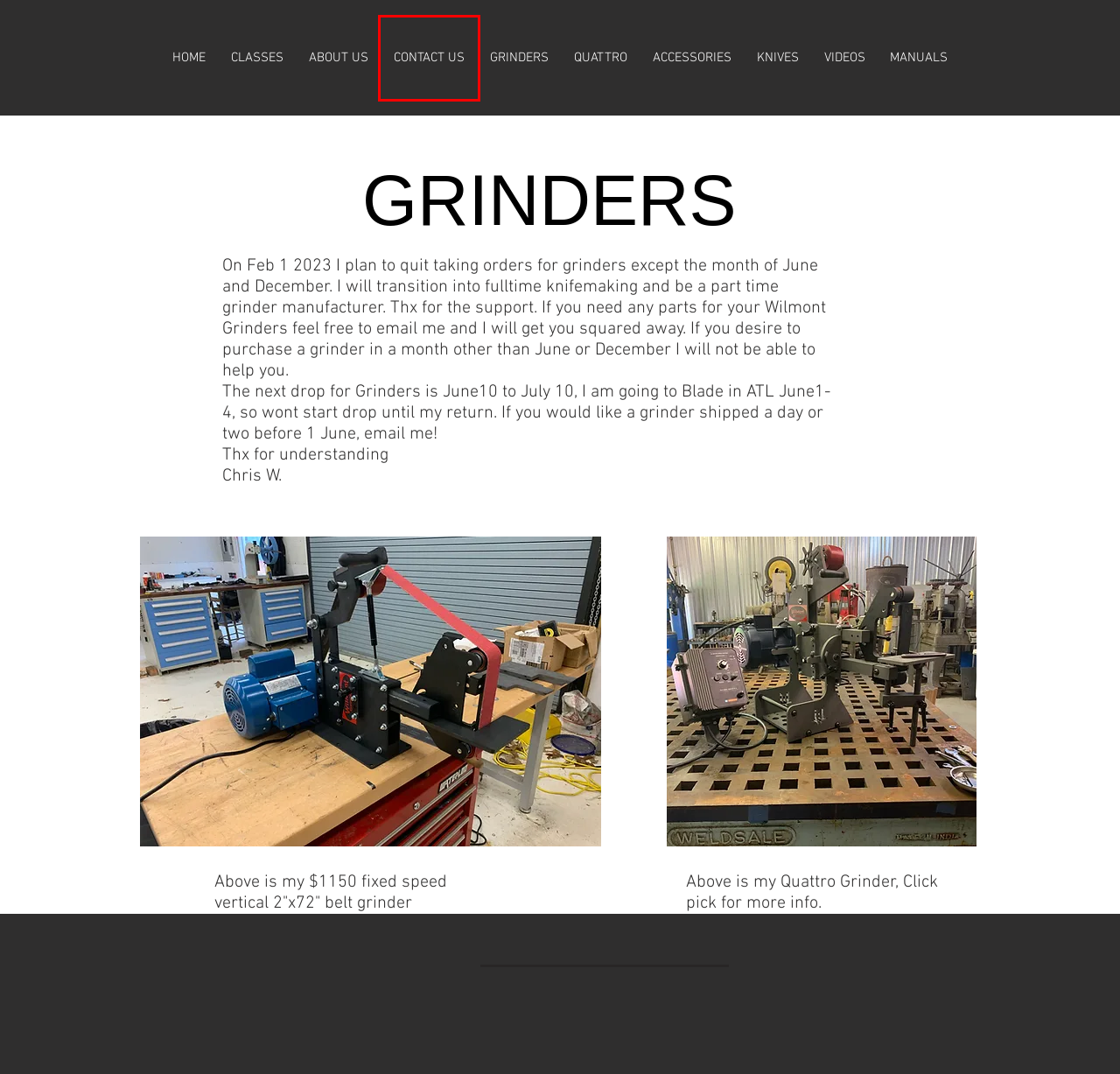You are given a webpage screenshot where a red bounding box highlights an element. Determine the most fitting webpage description for the new page that loads after clicking the element within the red bounding box. Here are the candidates:
A. ACCESSORIES | wilmontgrinder
B. Wilmont Grinders belt grinders for Craftsman and Artists
C. QUATTRO | wilmontgrinder
D. CONTACT US | wilmontgrinder
E. Wilmont Grinders is a belt grinder manufacturer
F. KNIVES | wilmontgrinder
G. ABOUT US | wilmontgrinder
H. MANUALS | wilmontgrinder

D